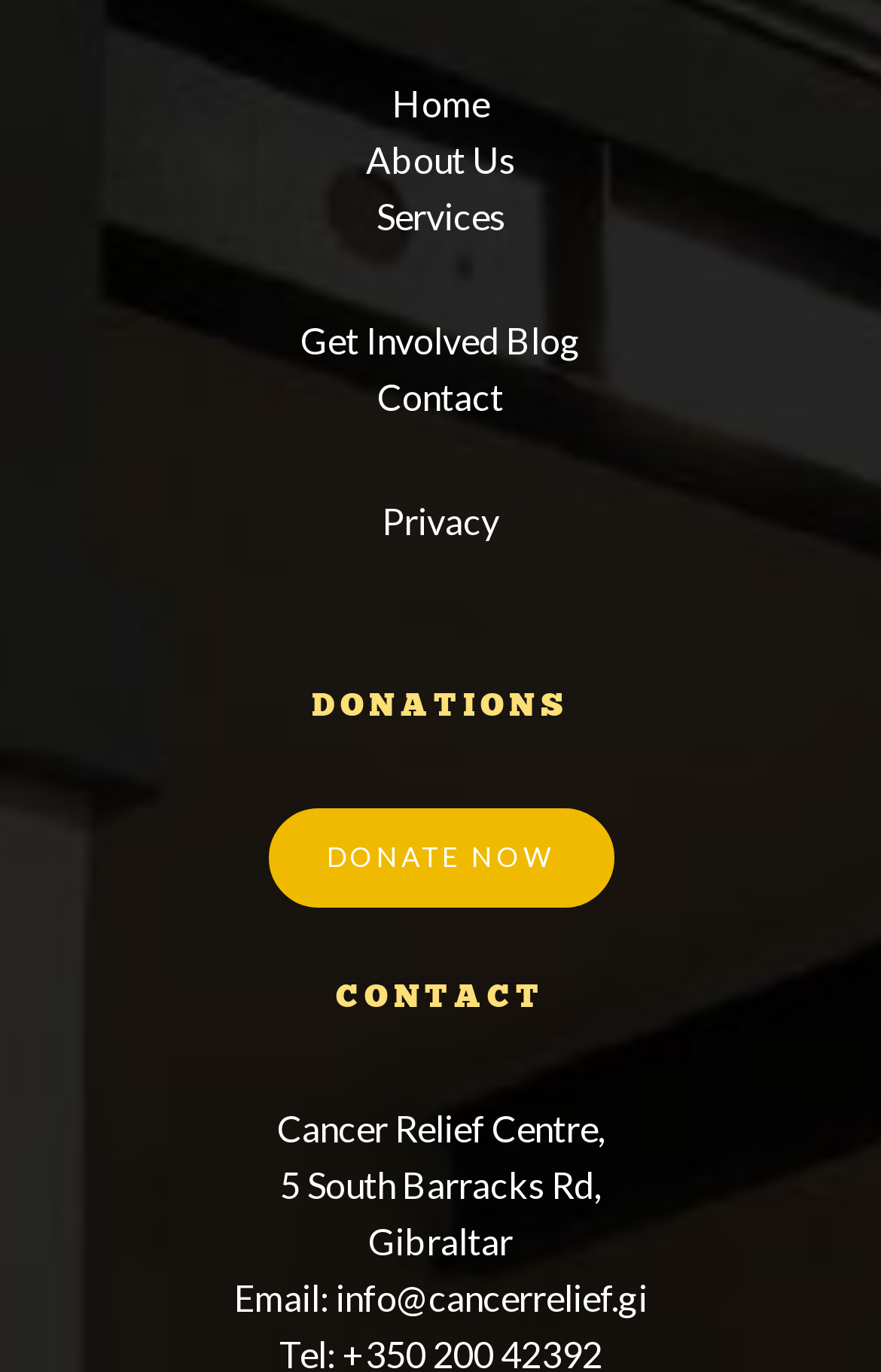Locate the UI element that matches the description info@cancerrelief.gi in the webpage screenshot. Return the bounding box coordinates in the format (top-left x, top-left y, bottom-right x, bottom-right y), with values ranging from 0 to 1.

[0.381, 0.93, 0.735, 0.961]